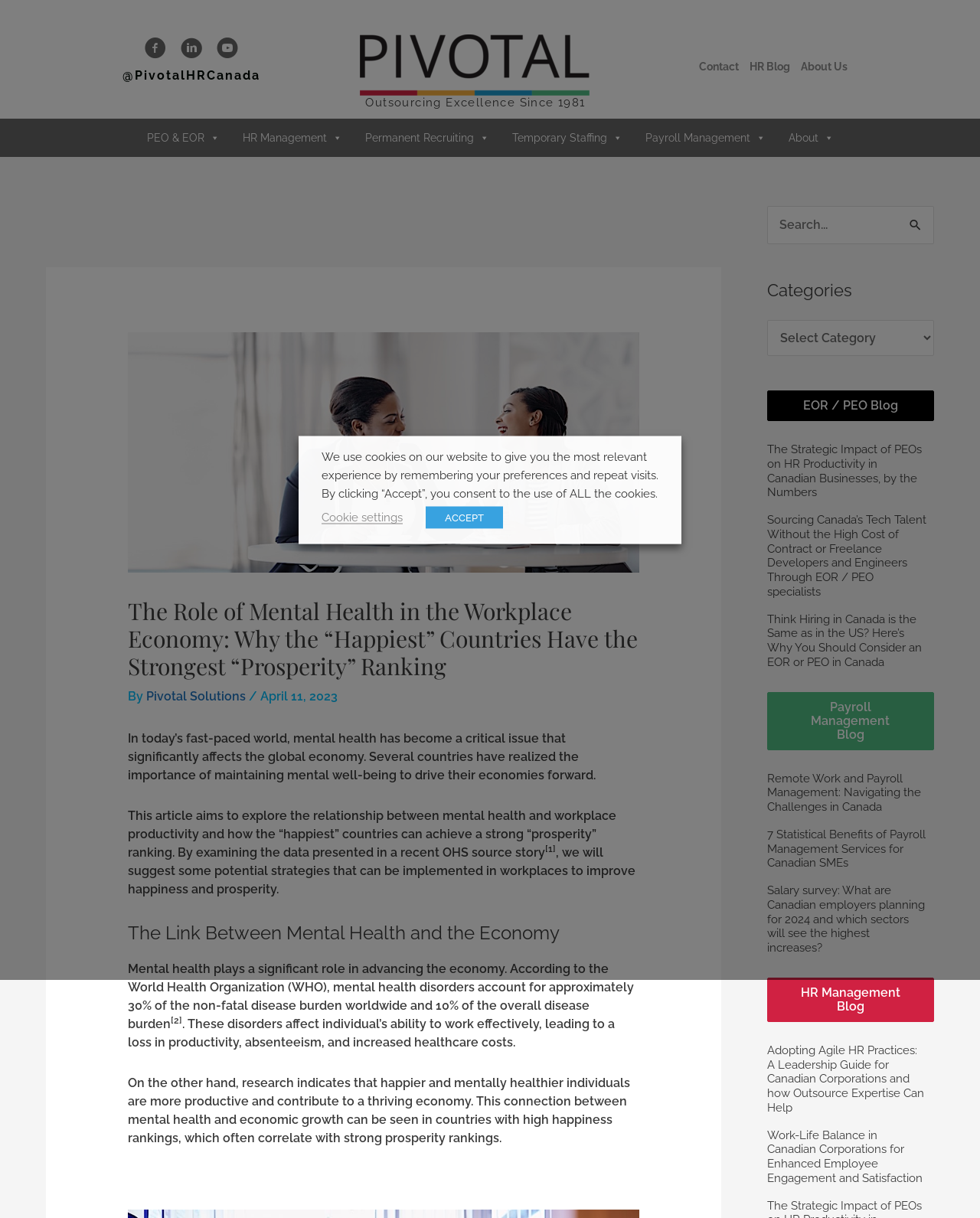Identify the bounding box of the UI element that matches this description: "parent_node: Search for: value="Search"".

[0.918, 0.169, 0.953, 0.204]